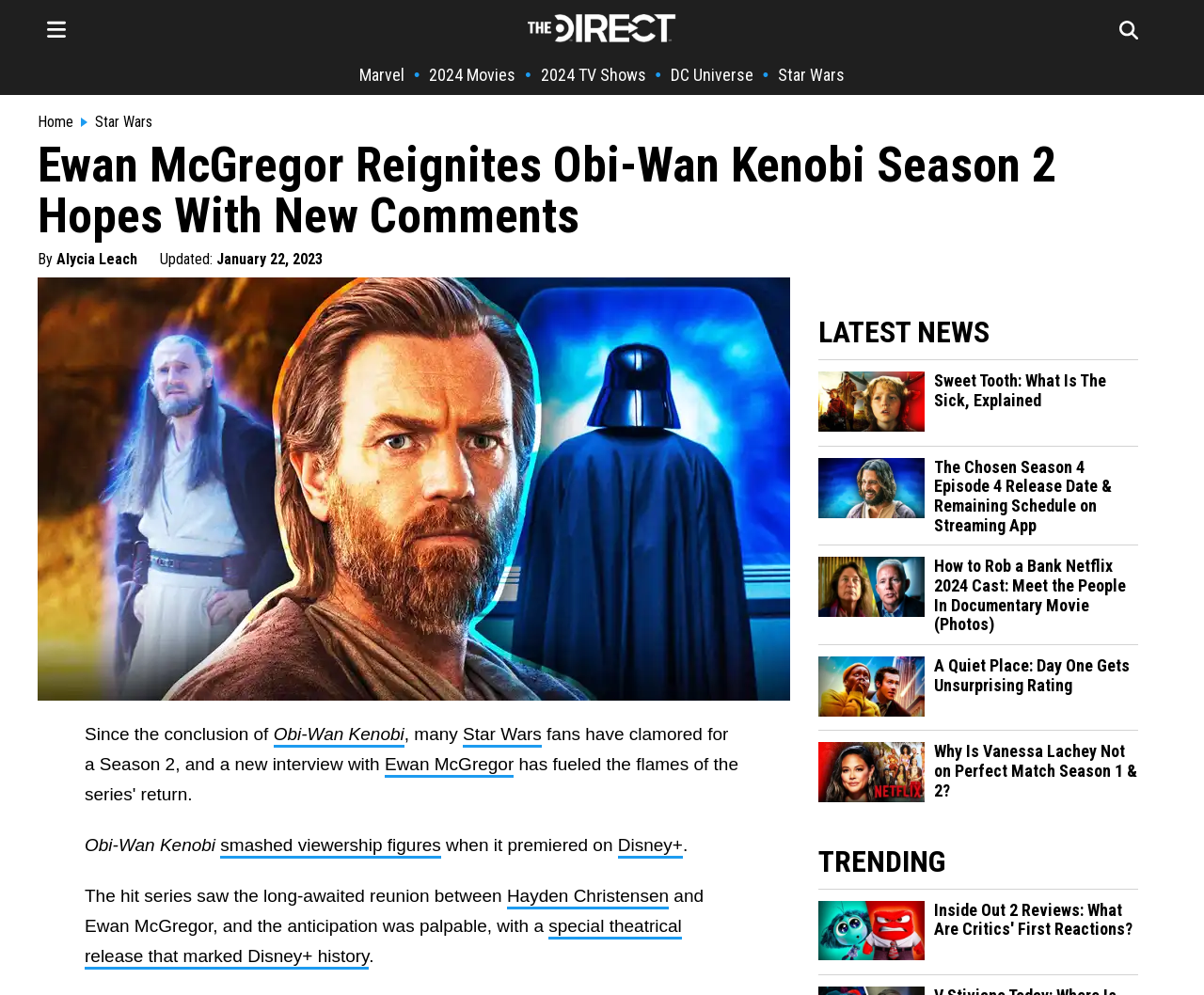What is the category of the news article 'Sweet Tooth: What Is The Sick, Explained'?
Refer to the image and provide a one-word or short phrase answer.

LATEST NEWS